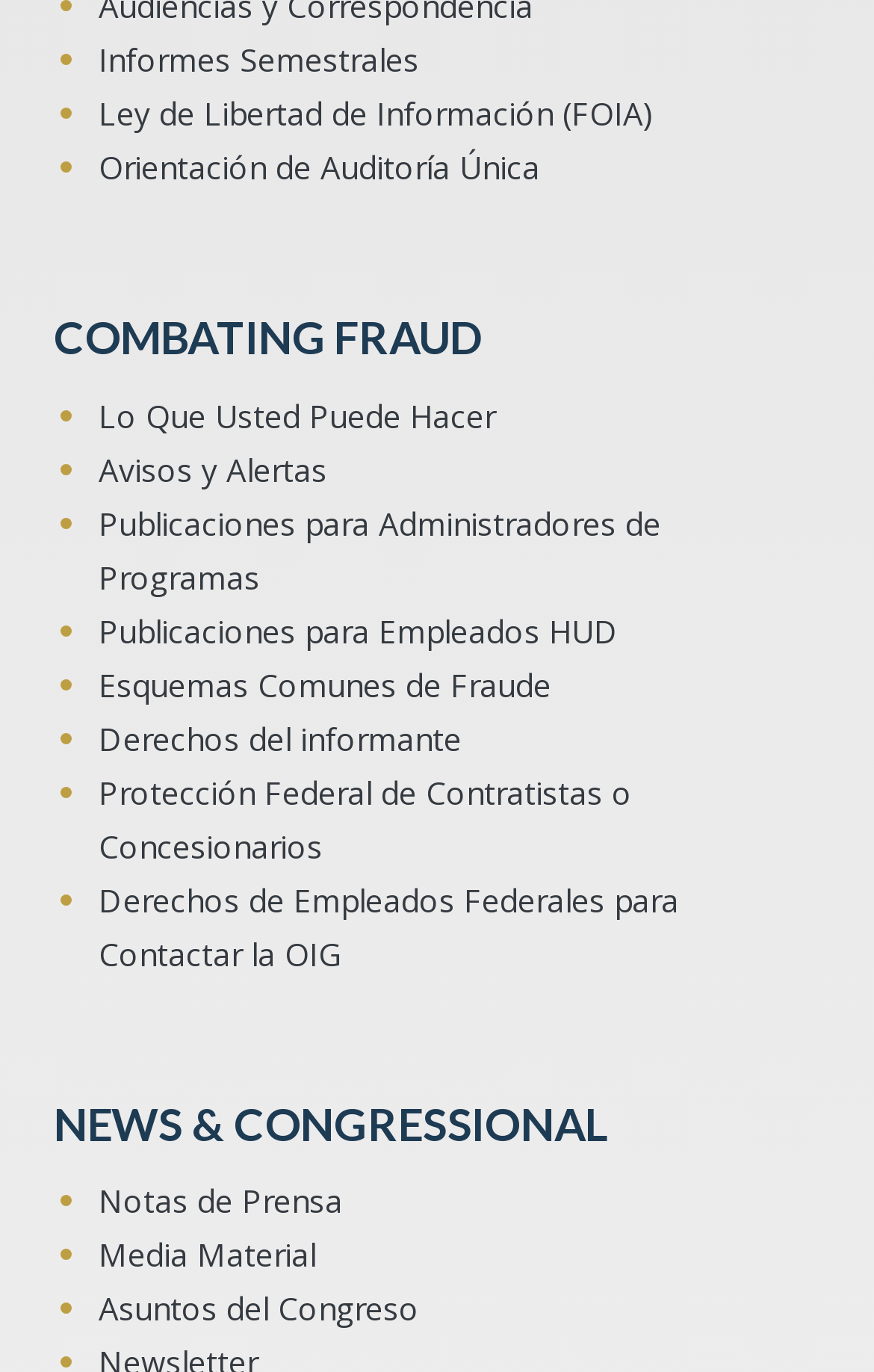Identify the bounding box for the UI element specified in this description: "Esquemas Comunes de Fraude". The coordinates must be four float numbers between 0 and 1, formatted as [left, top, right, bottom].

[0.113, 0.48, 0.938, 0.519]